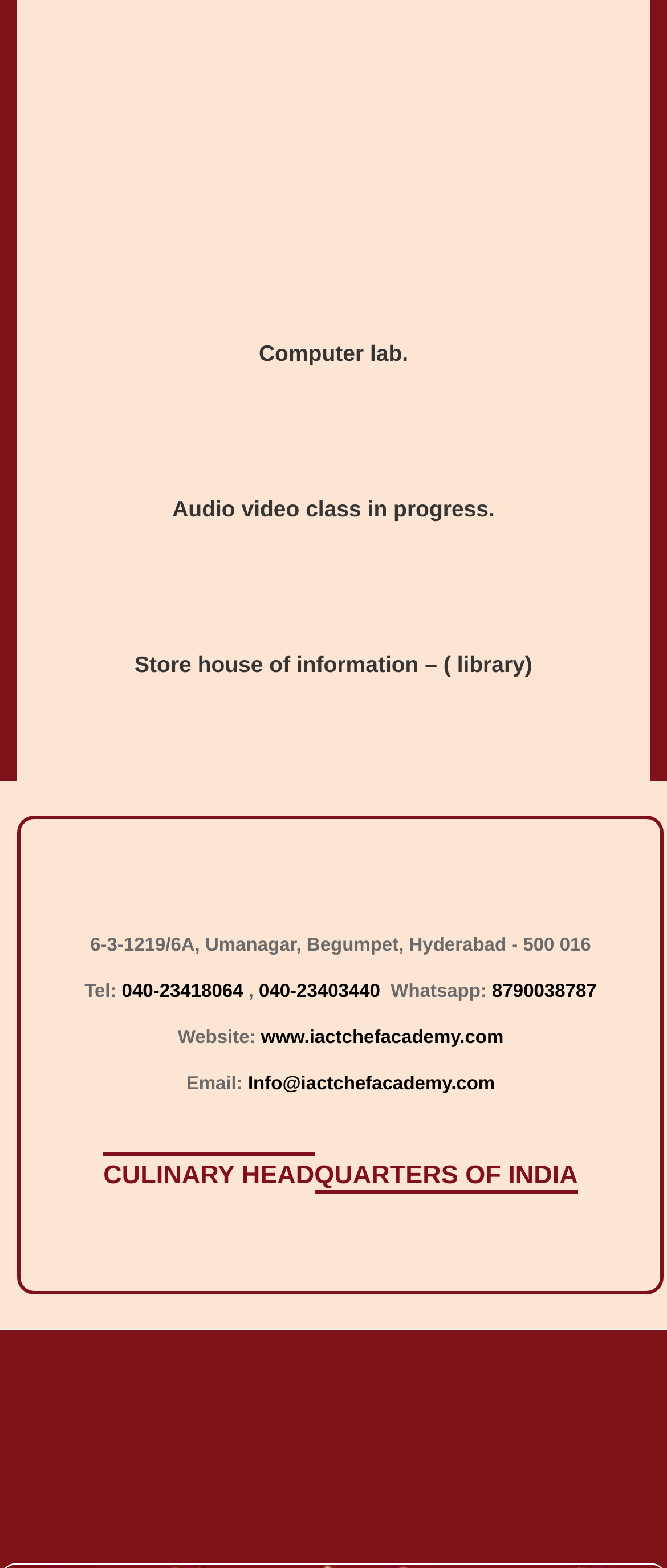Review the image closely and give a comprehensive answer to the question: What is the name of the culinary head?

The question asks for the name of the culinary head, which can be found in the StaticText element with the text 'QUARTERS OF INDIA' below the 'CULINARY HEAD' label.